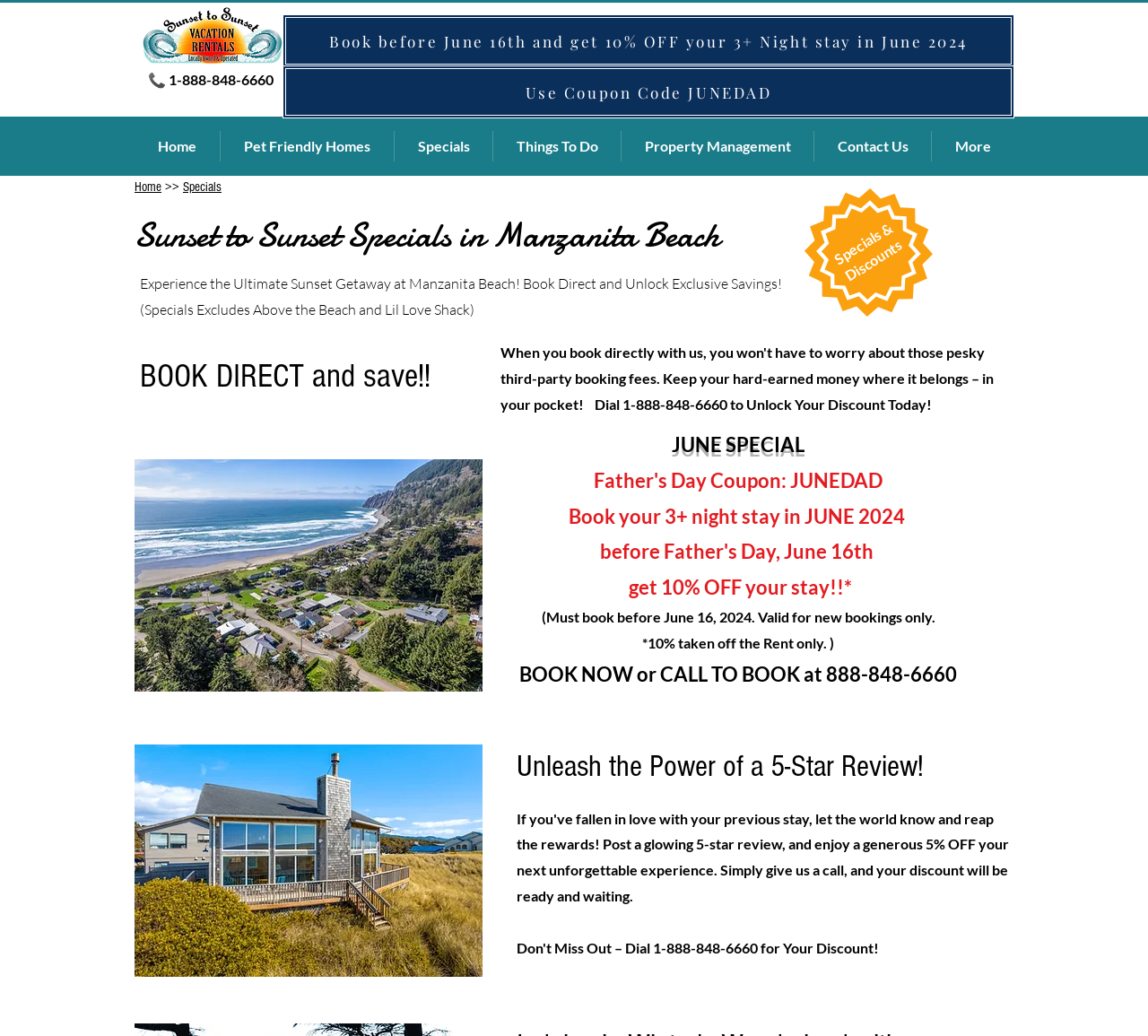Predict the bounding box coordinates of the UI element that matches this description: "More". The coordinates should be in the format [left, top, right, bottom] with each value between 0 and 1.

[0.812, 0.126, 0.883, 0.156]